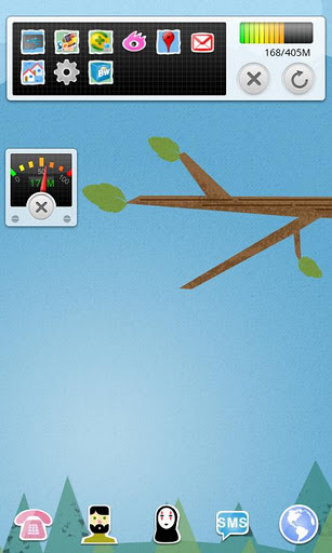Describe the image thoroughly, including all noticeable details.

The image showcases a colorful and whimsical user interface for an Android device featuring the "Go Task Manager" widget. At the top, a panel includes various app icons, represented in a playful design, alongside a battery and memory usage indicator, reflecting the device's performance. In the center, there is a stylized illustration of a branch with two leaves, contributing to the overall nature-themed aesthetic. The bottom of the screen displays additional app icons, including those for messaging and a globe, further enhancing the functionality and appeal of this task management application. This image embodies a blend of utility and creativity, aimed at assisting users in managing their phone's performance efficiently.